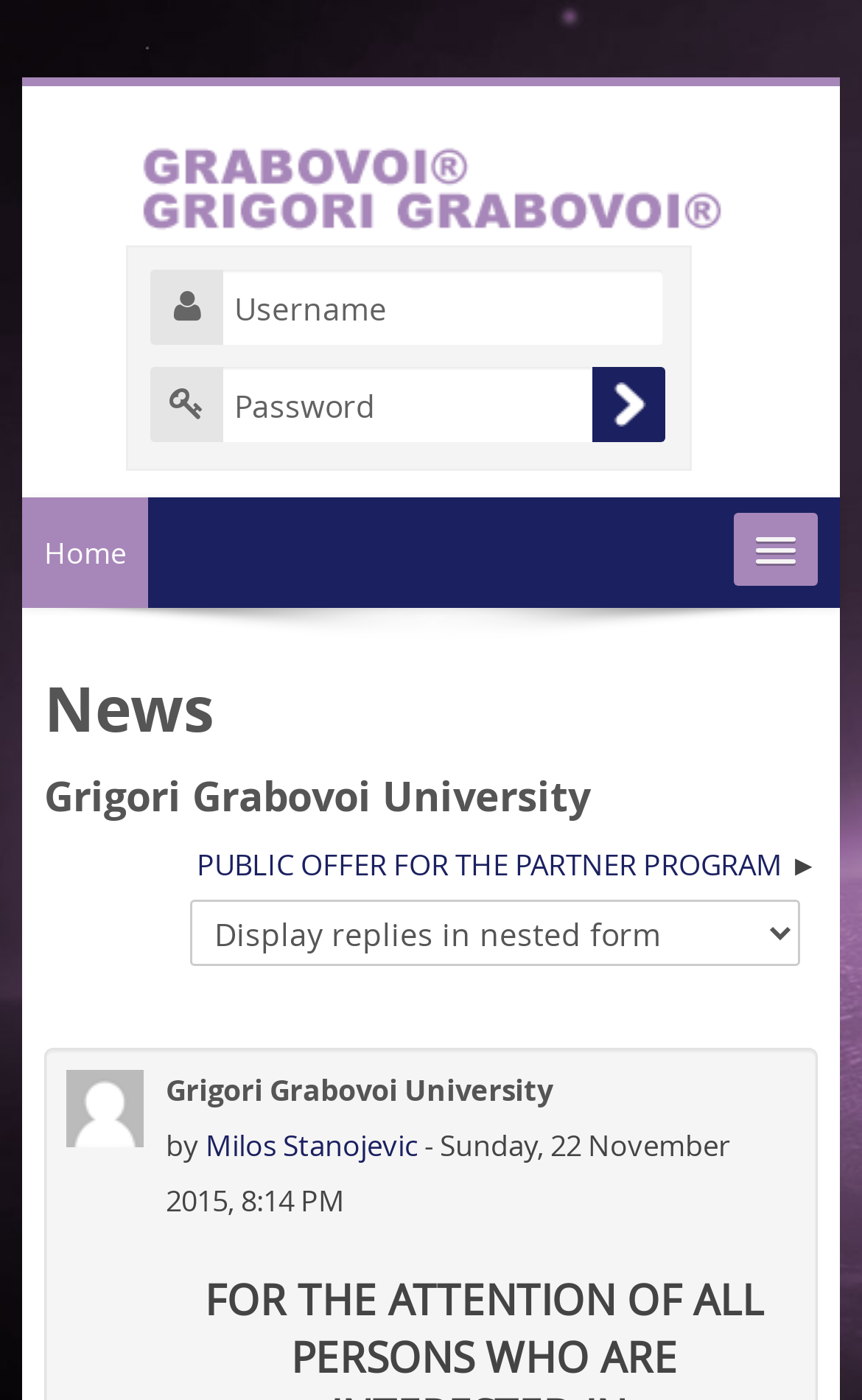How many links are there in the navigation menu?
Based on the visual information, provide a detailed and comprehensive answer.

I found the navigation menu by looking for a series of link elements with similar y-coordinates. There are 7 links in total, labeled 'Home', 'Library', 'Library-2', 'Webinars', 'Lecturers', 'Shedules', and 'Documents'.